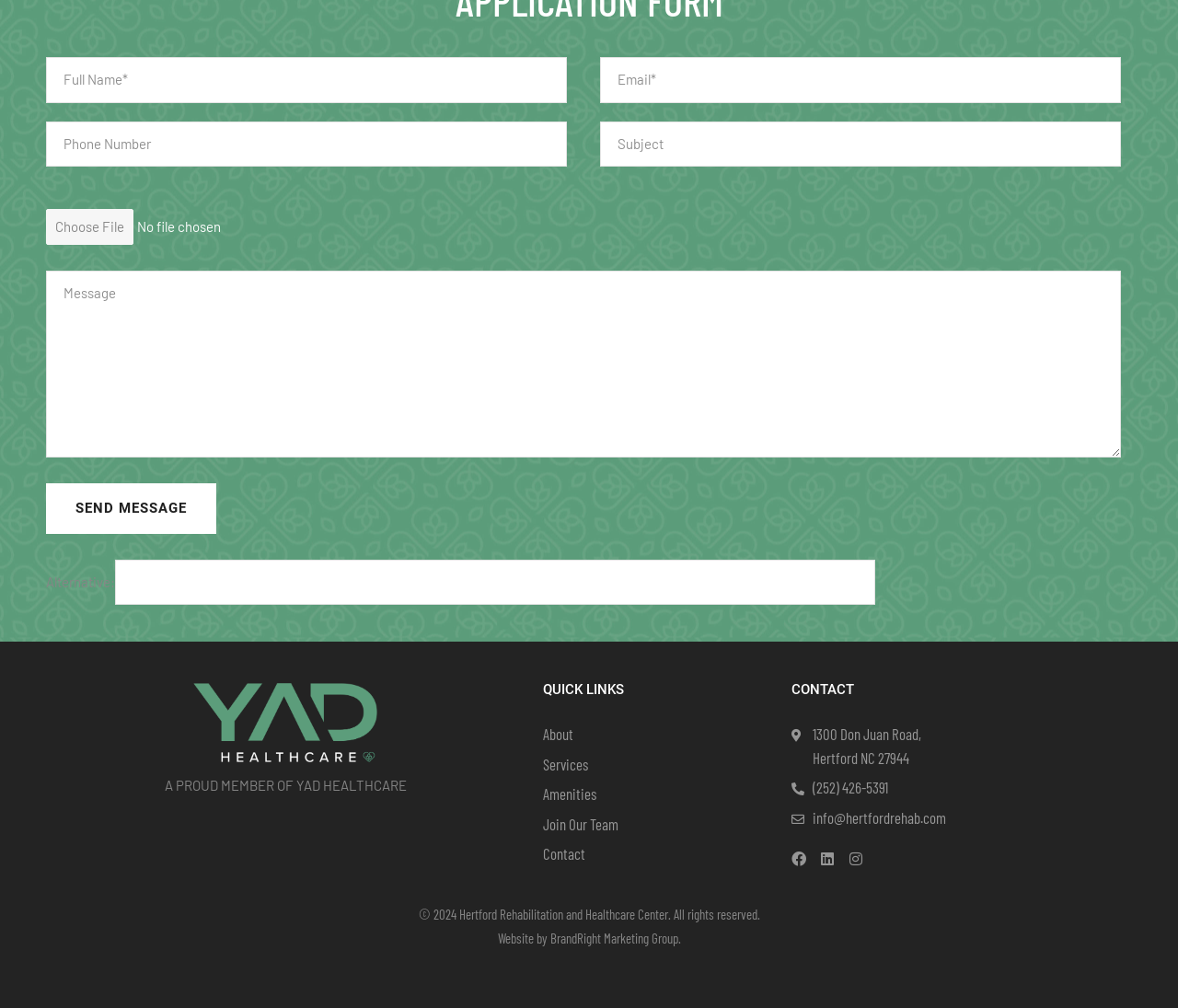Based on the image, provide a detailed and complete answer to the question: 
What is the phone number of the Hertford Rehabilitation and Healthcare Center?

The phone number of the Hertford Rehabilitation and Healthcare Center is provided as a link on the webpage, which is '(252) 426-5391'.